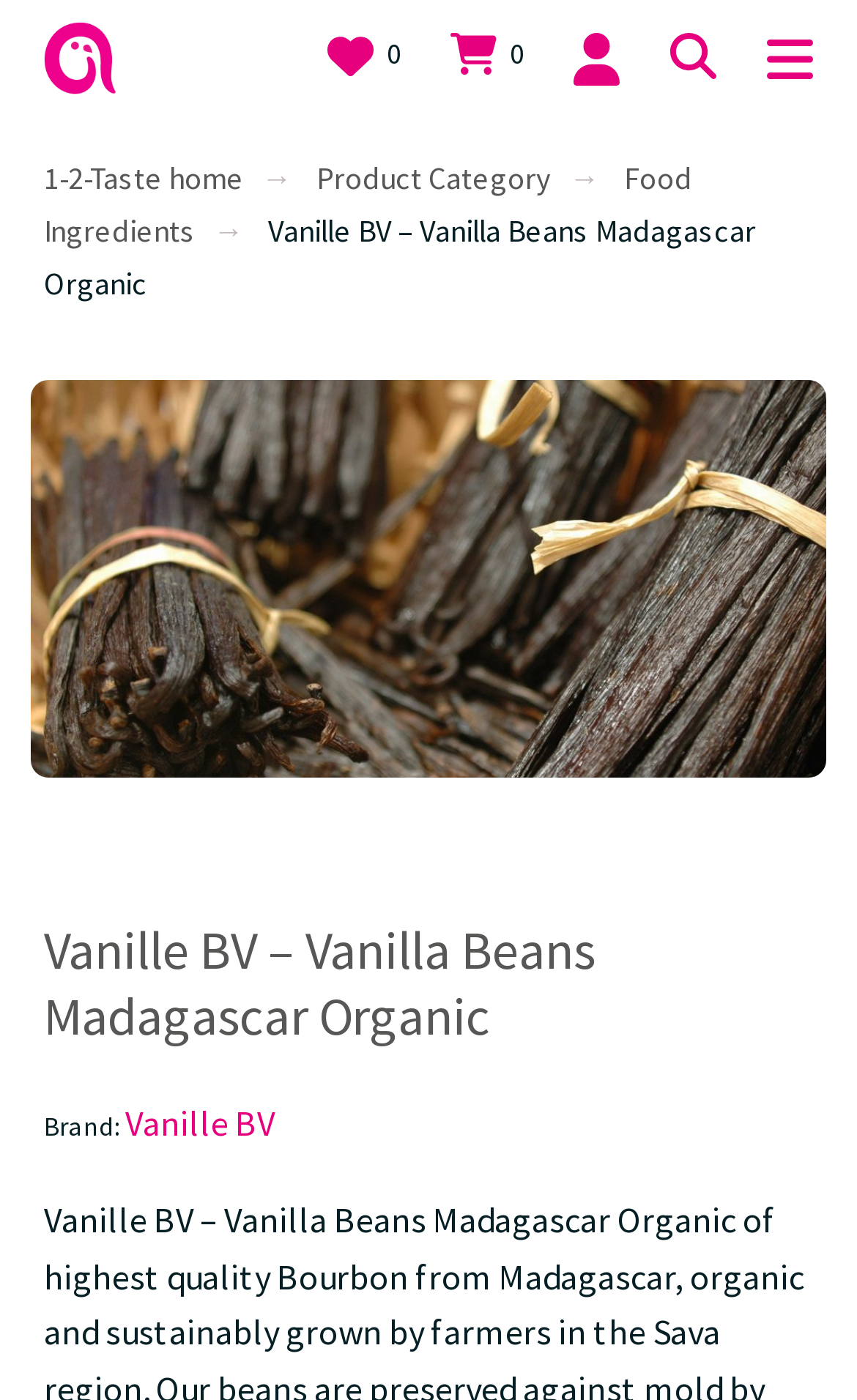Specify the bounding box coordinates of the area to click in order to execute this command: 'go to 1-2-Taste EU homepage'. The coordinates should consist of four float numbers ranging from 0 to 1, and should be formatted as [left, top, right, bottom].

[0.051, 0.023, 0.136, 0.054]